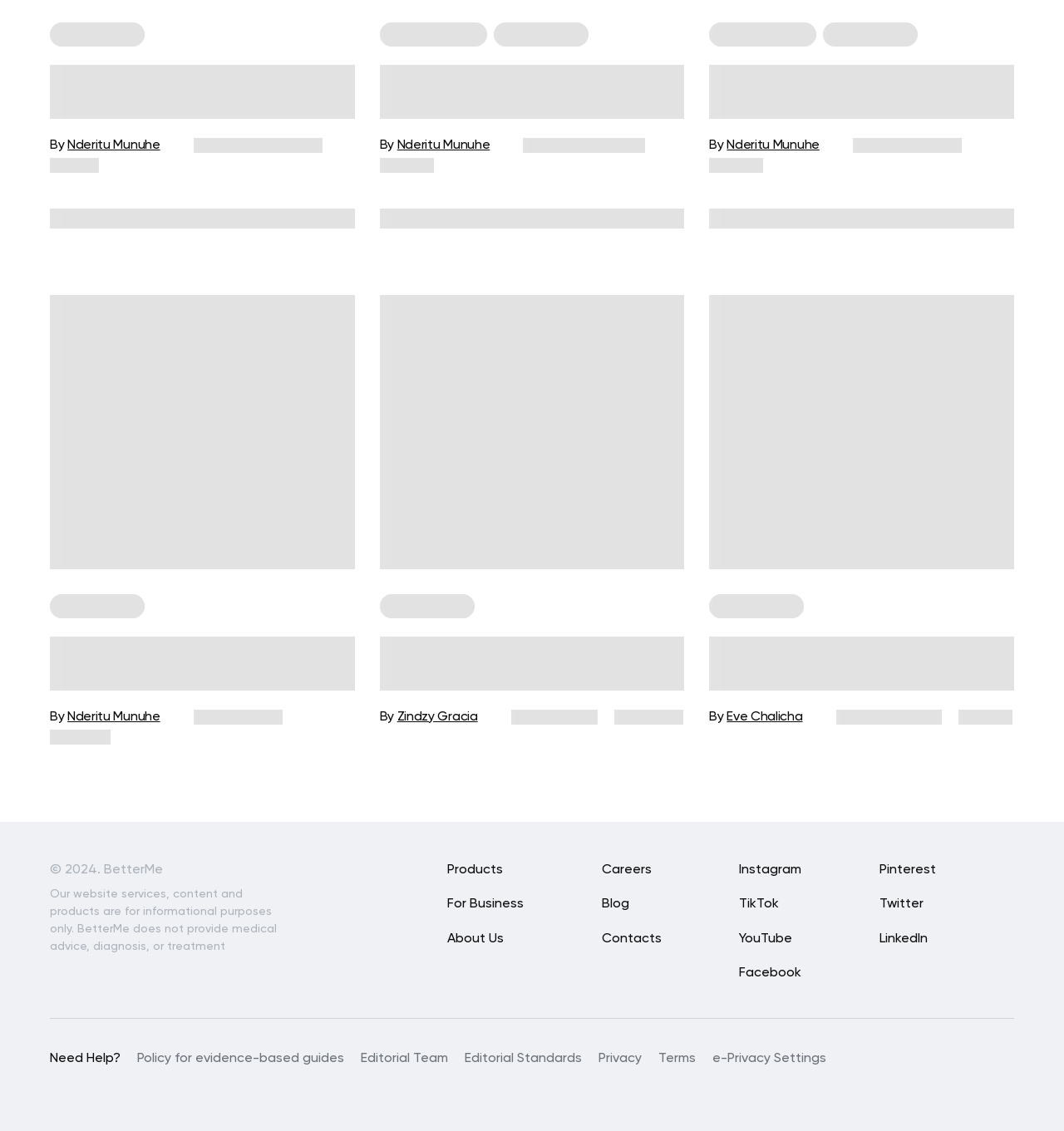Please find the bounding box for the following UI element description. Provide the coordinates in (top-left x, top-left y, bottom-right x, bottom-right y) format, with values between 0 and 1: Policy for evidence-based guides

[0.129, 0.93, 0.323, 0.946]